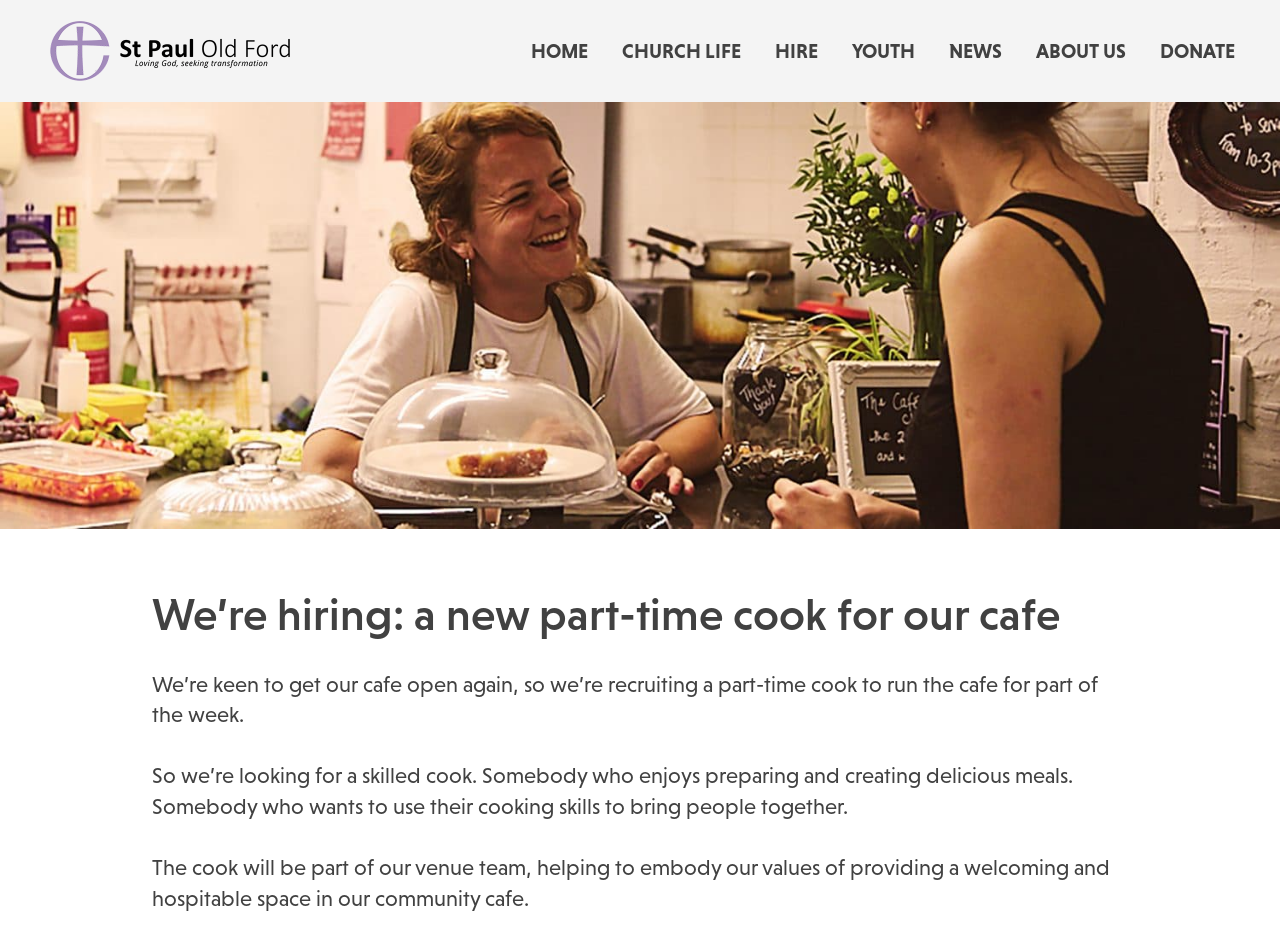What is the name of the cafe? Please answer the question using a single word or phrase based on the image.

St Paul Old Ford